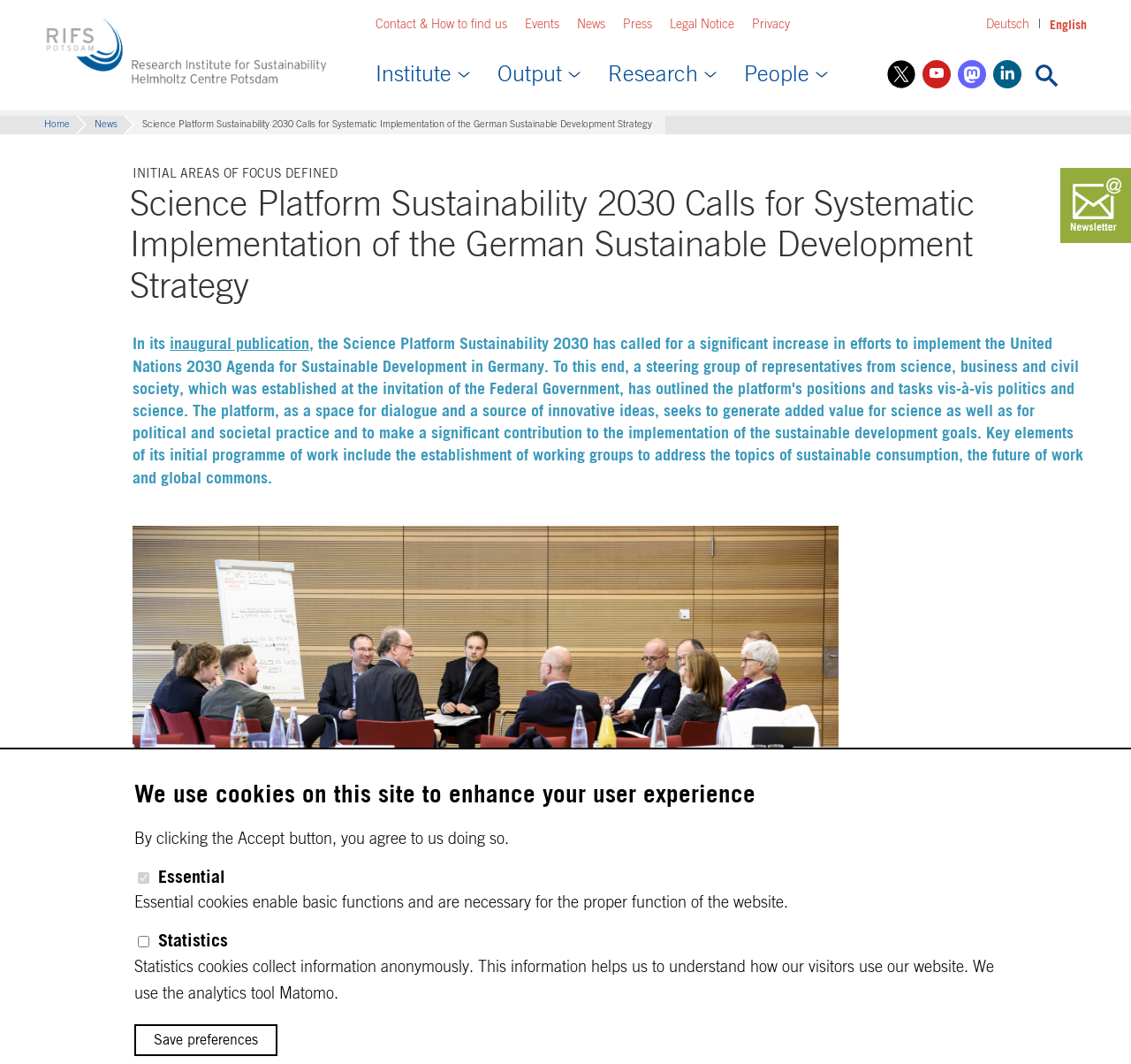Locate the bounding box coordinates of the element's region that should be clicked to carry out the following instruction: "Follow the Twitter link". The coordinates need to be four float numbers between 0 and 1, i.e., [left, top, right, bottom].

[0.784, 0.057, 0.809, 0.083]